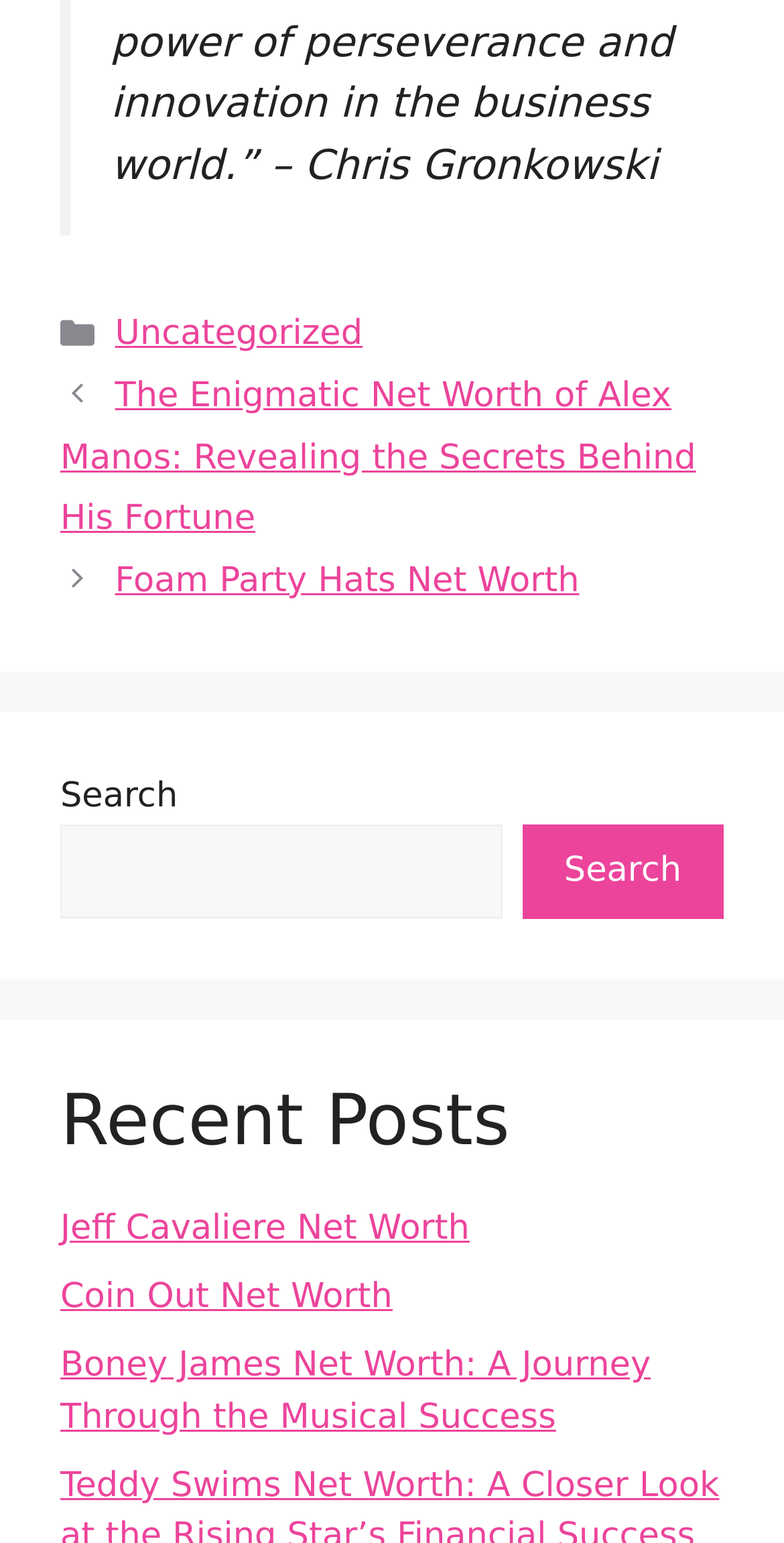Give a concise answer of one word or phrase to the question: 
How many search fields are there?

1